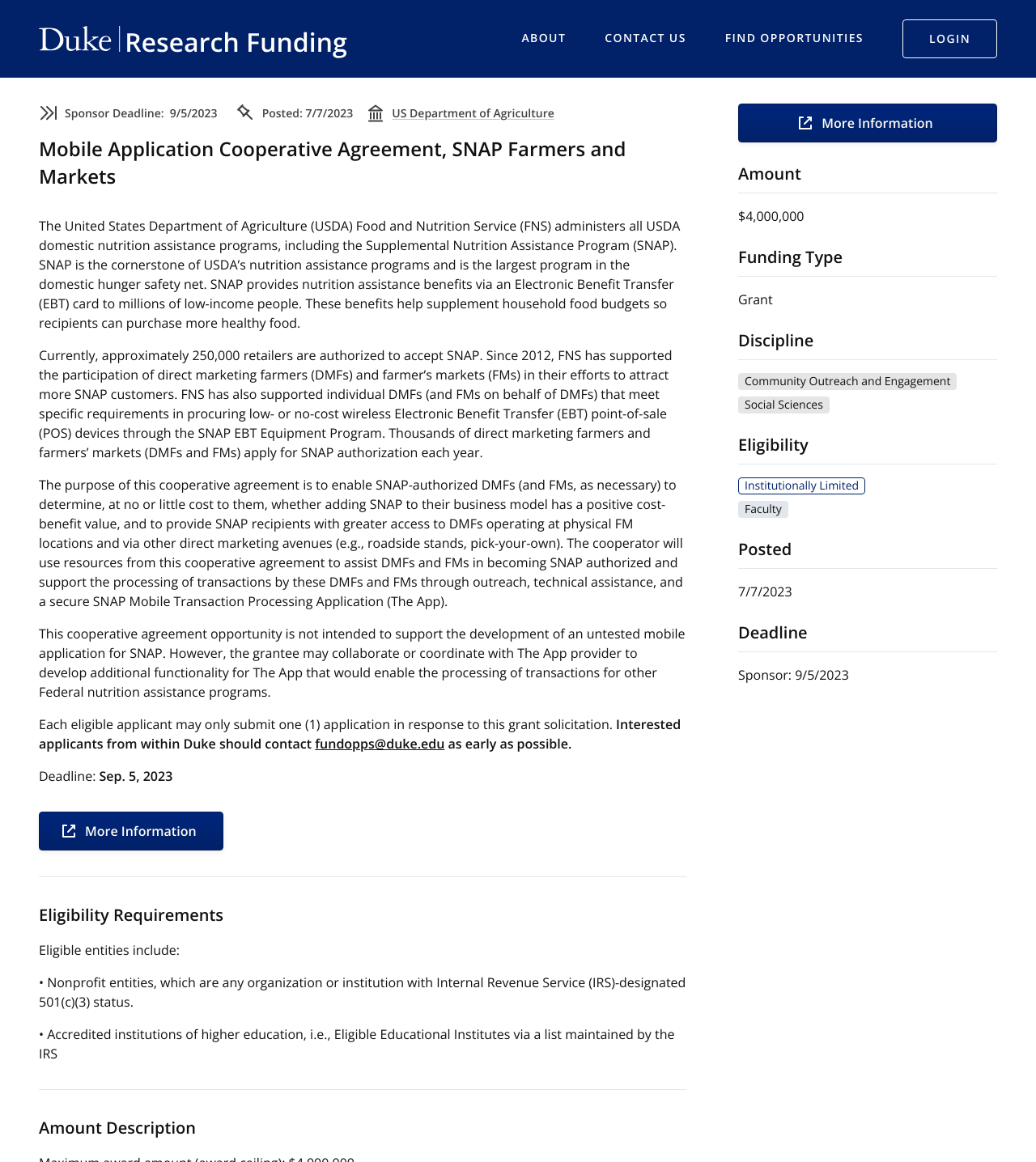Refer to the image and provide an in-depth answer to the question: 
What is the purpose of this cooperative agreement?

The purpose of this cooperative agreement is to enable SNAP-authorized direct marketing farmers (DMFs) and farmers' markets (FMs) to determine, at no or little cost to them, whether adding SNAP to their business model has a positive cost-benefit value, and to provide SNAP recipients with greater access to DMFs operating at physical FM locations and via other direct marketing avenues.